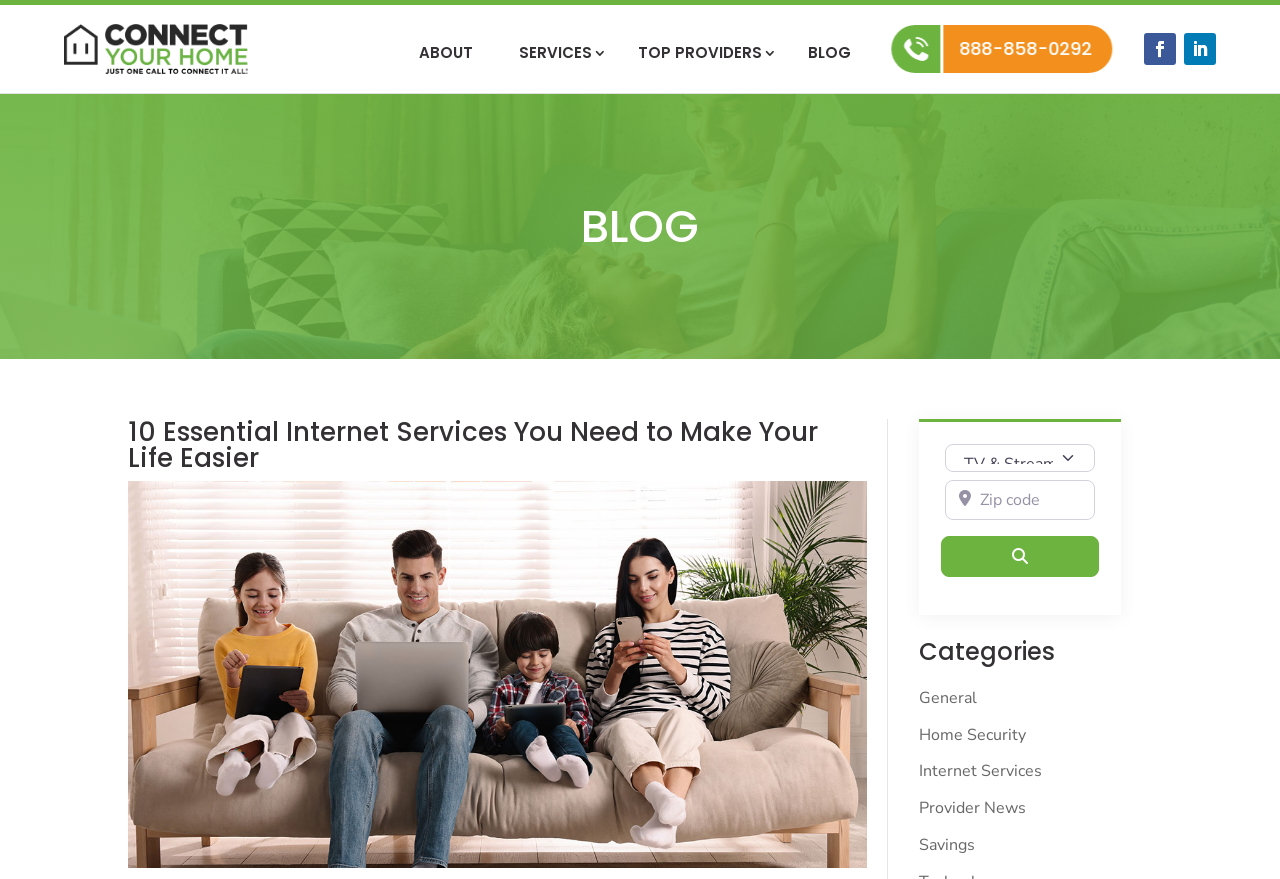What categories are available on the webpage?
Using the details shown in the screenshot, provide a comprehensive answer to the question.

I found the categories by looking at the links under the heading 'Categories' which are 'General', 'Home Security', 'Internet Services', 'Provider News', and 'Savings'.